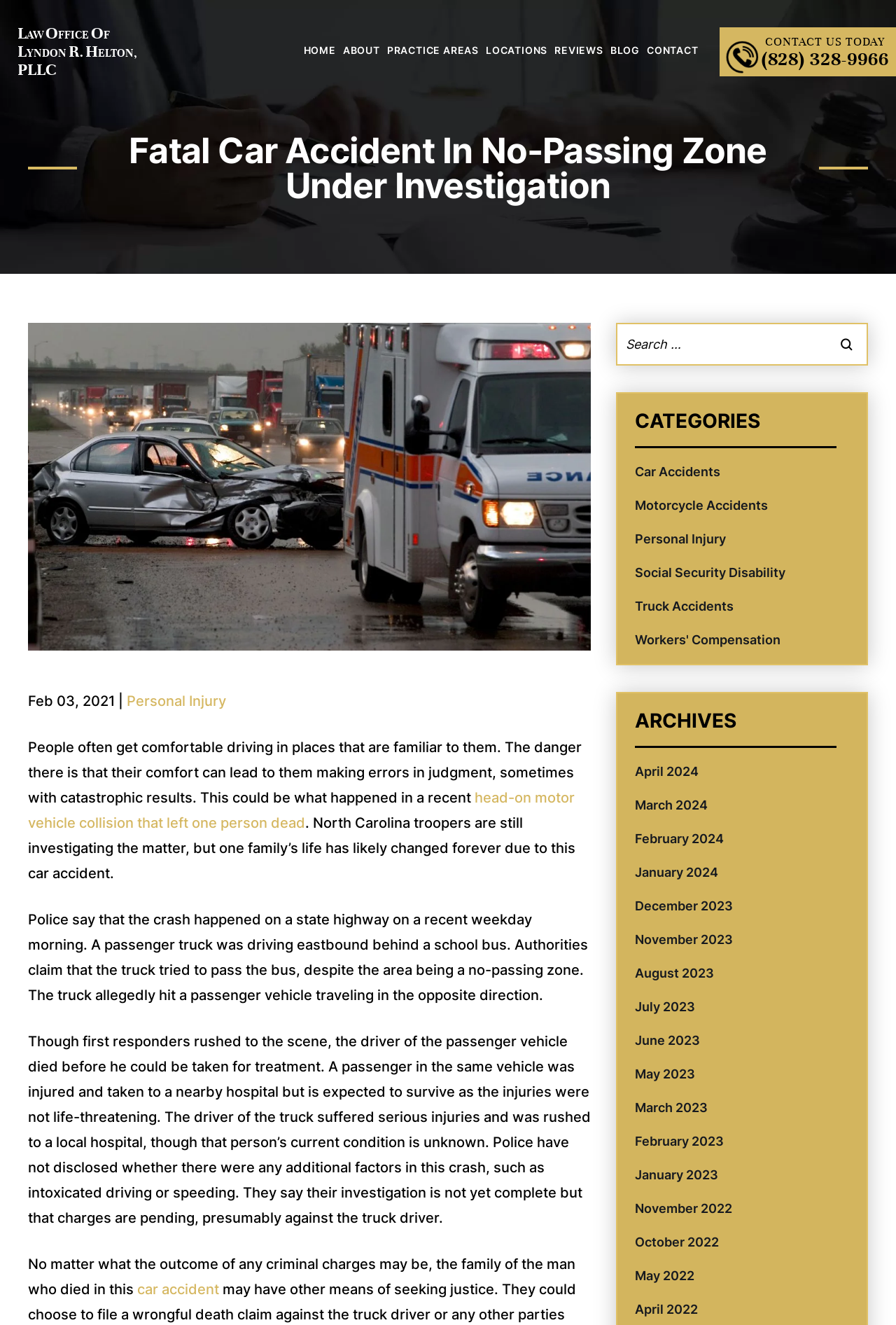Determine the bounding box coordinates in the format (top-left x, top-left y, bottom-right x, bottom-right y). Ensure all values are floating point numbers between 0 and 1. Identify the bounding box of the UI element described by: March 2023

[0.709, 0.823, 0.948, 0.849]